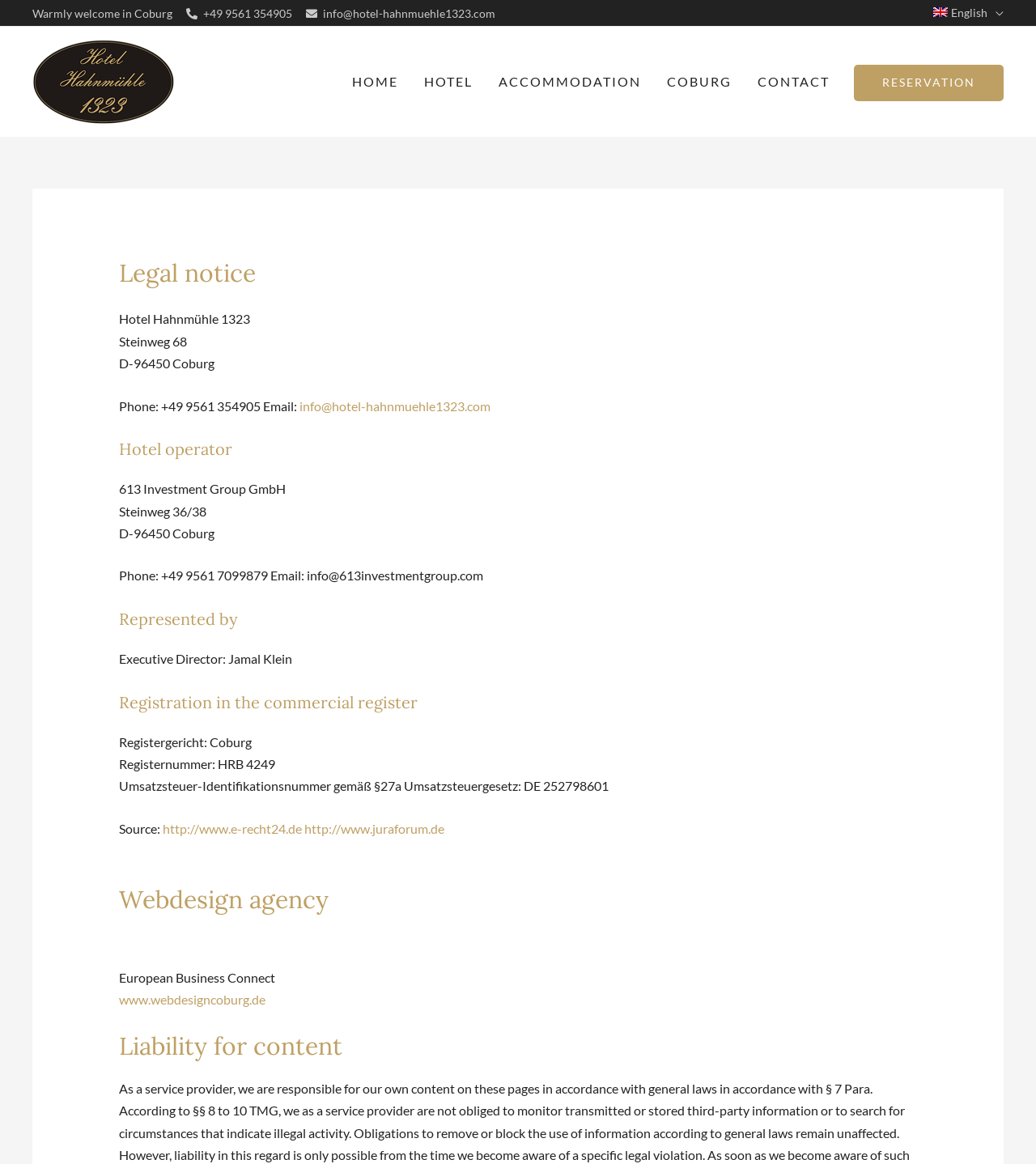Offer a detailed explanation of the webpage layout and contents.

The webpage is a legal notice page for Hotel Hahnmühle 1323 in Coburg, Germany. At the top, there is a logo of the hotel, accompanied by a navigation menu with links to different sections of the website, including HOME, HOTEL, ACCOMMODATION, COBURG, CONTACT, and RESERVATION.

Below the navigation menu, there is a heading "Legal notice" followed by the hotel's address, phone number, and email. The hotel's operator, 613 Investment Group GmbH, is also listed with its address, phone number, and email.

The page then provides information about the hotel's registration in the commercial register, including the register court, register number, and VAT identification number. There are also links to external websites, including e-recht24.de and juraforum.de, which are likely sources of legal information.

Further down, the page lists the web design agency responsible for the website, European Business Connect, with a link to their website. Finally, there is a section on liability for content, which is a standard legal disclaimer.

Throughout the page, there are several headings and subheadings that organize the content into clear sections, making it easy to navigate and understand.